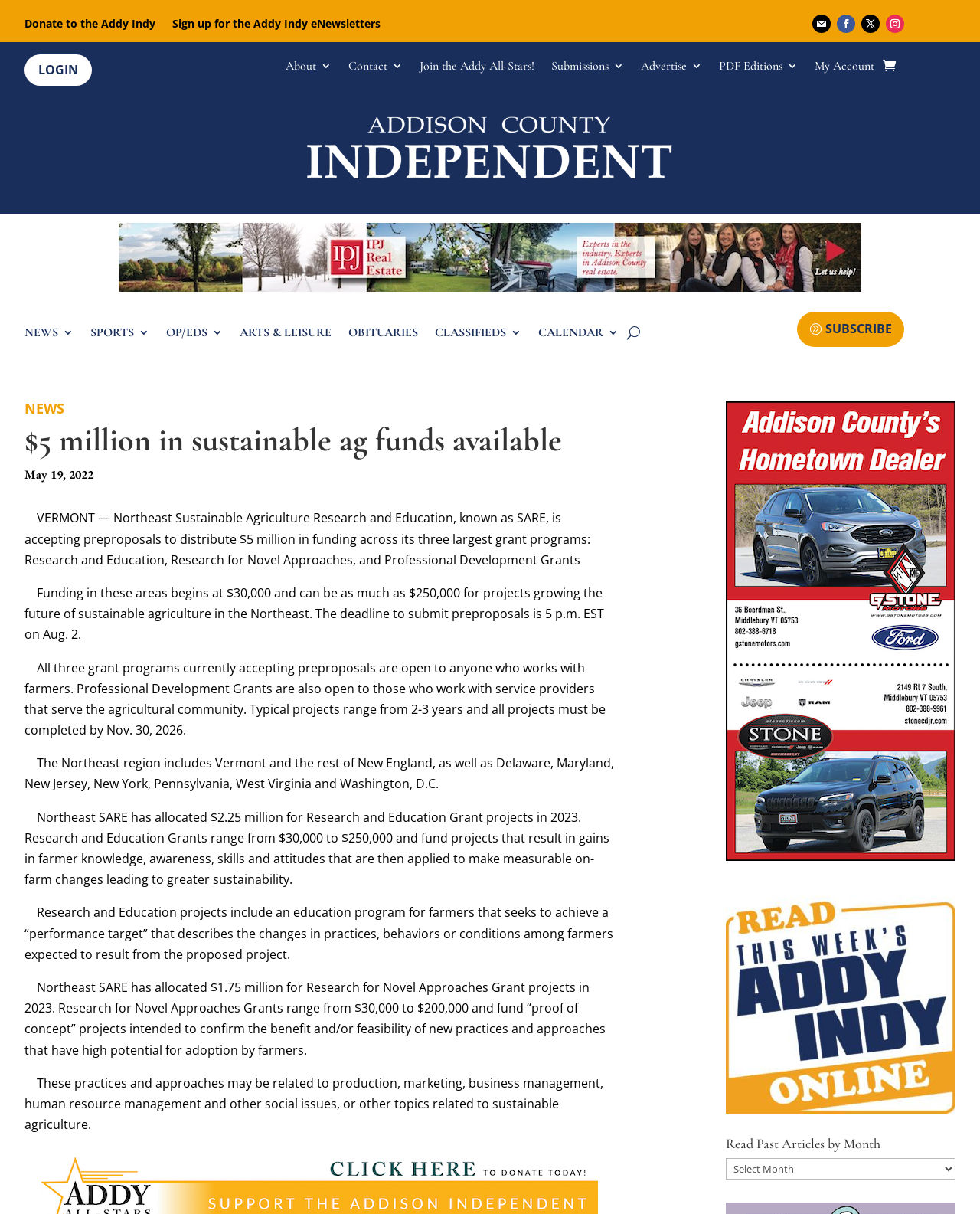What region is included in the Northeast SARE program?
Based on the image content, provide your answer in one word or a short phrase.

Vermont and the rest of New England, as well as Delaware, Maryland, New Jersey, New York, Pennsylvania, West Virginia, and Washington, D.C.